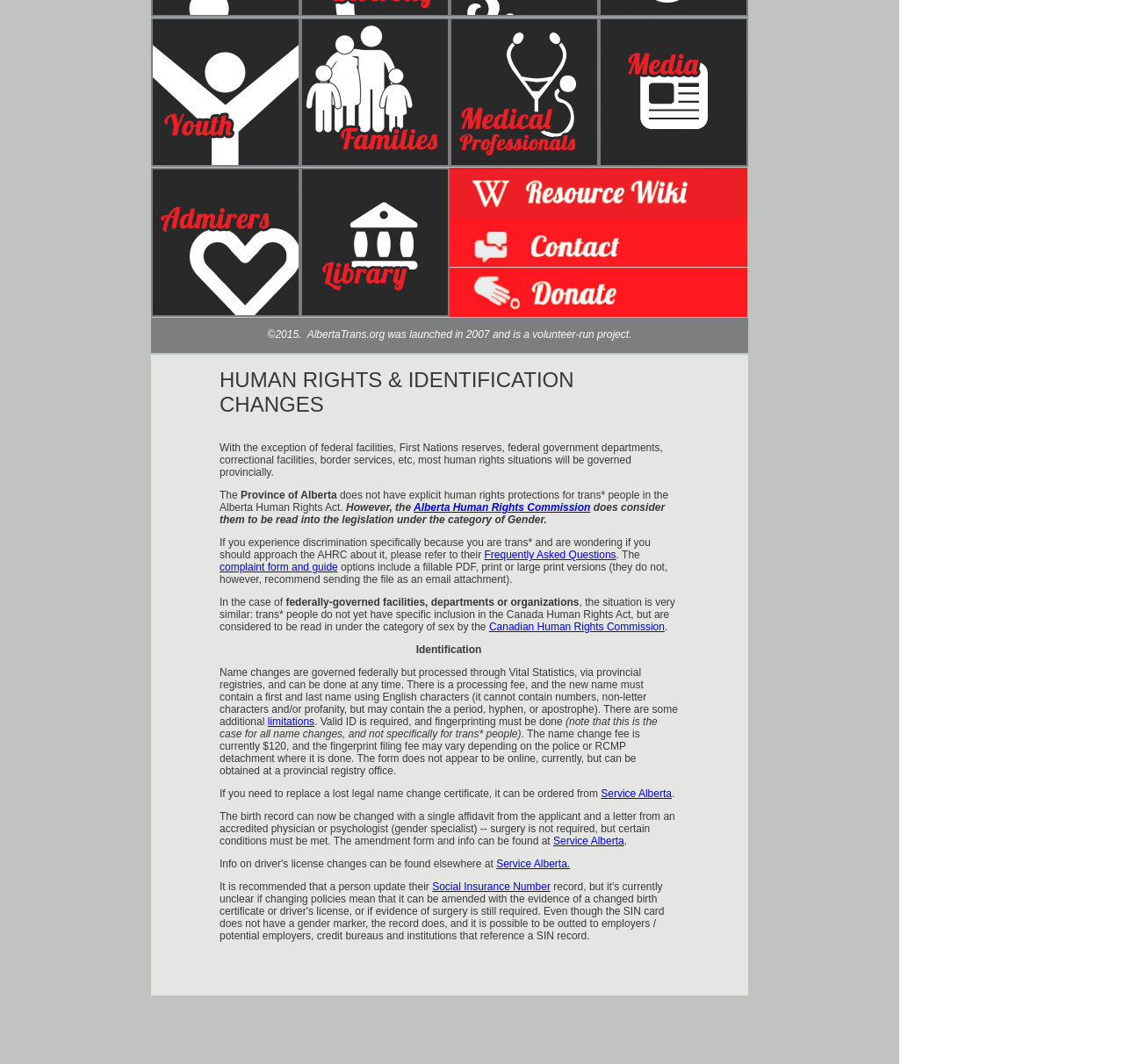Identify the bounding box of the HTML element described as: "Canadian Human Rights Commission".

[0.435, 0.583, 0.591, 0.595]